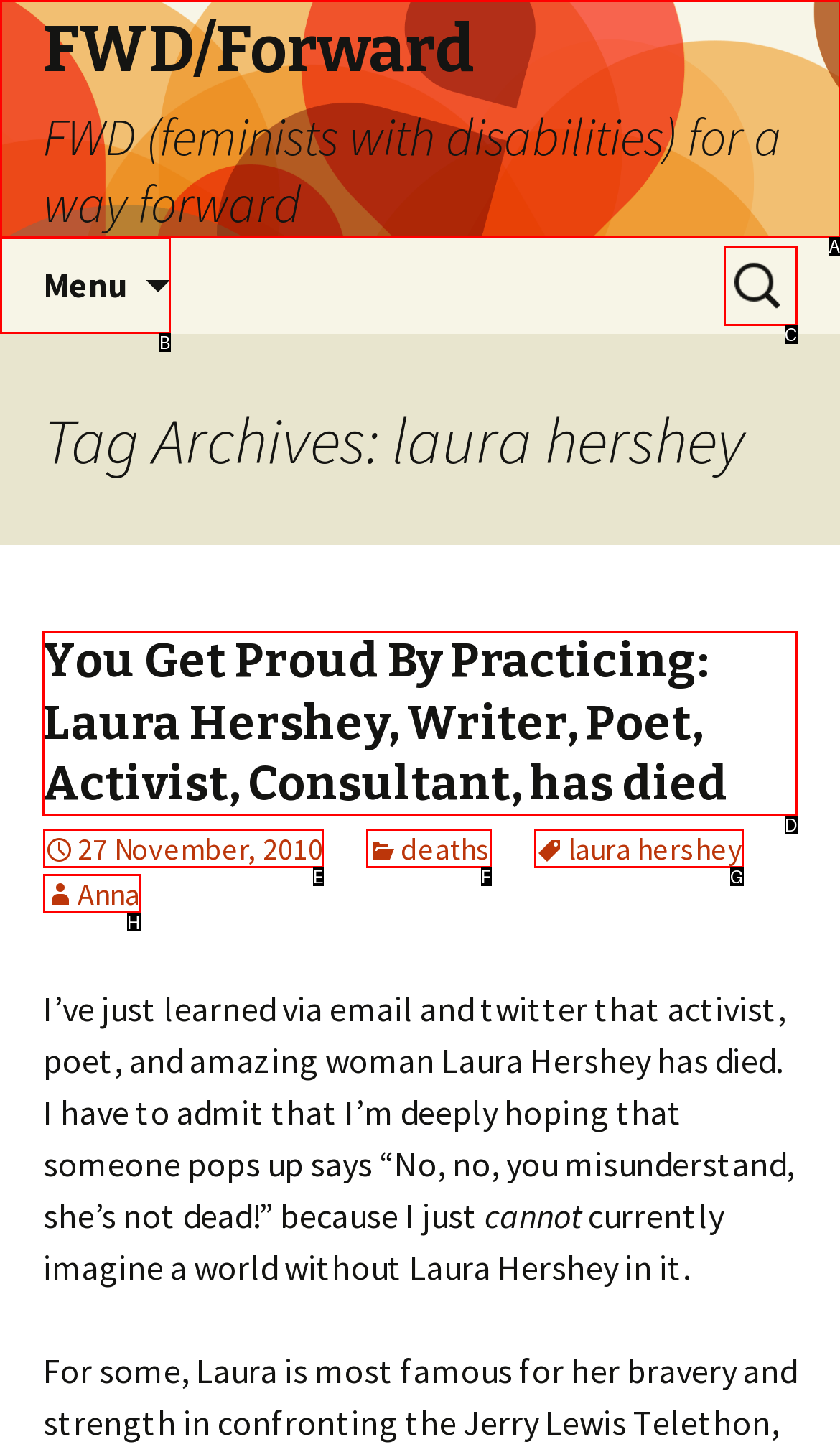Please identify the correct UI element to click for the task: Read the article about Laura Hershey's death Respond with the letter of the appropriate option.

D